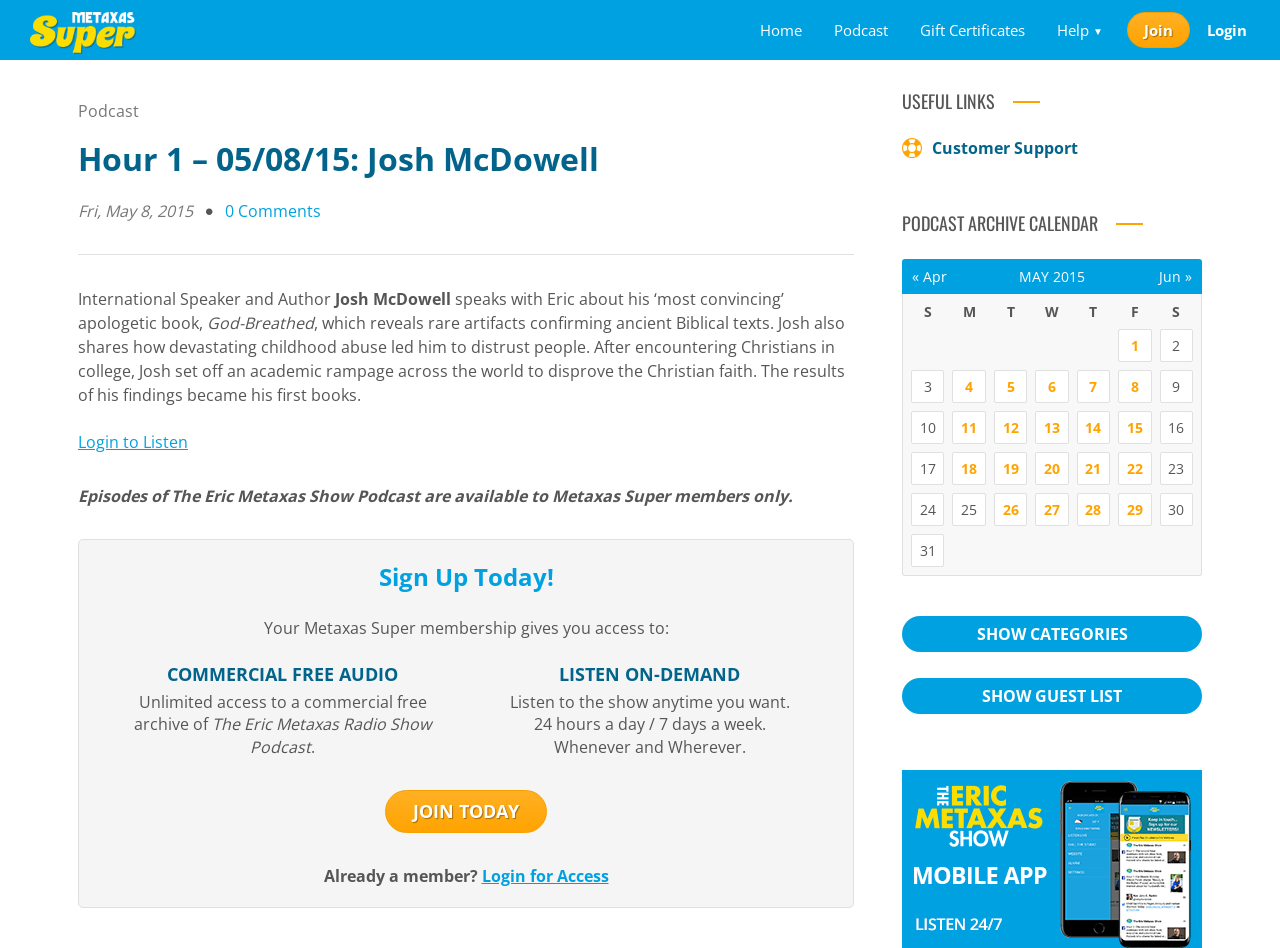Given the element description, predict the bounding box coordinates in the format (top-left x, top-left y, bottom-right x, bottom-right y), using floating point numbers between 0 and 1: Login

[0.933, 0.013, 0.984, 0.051]